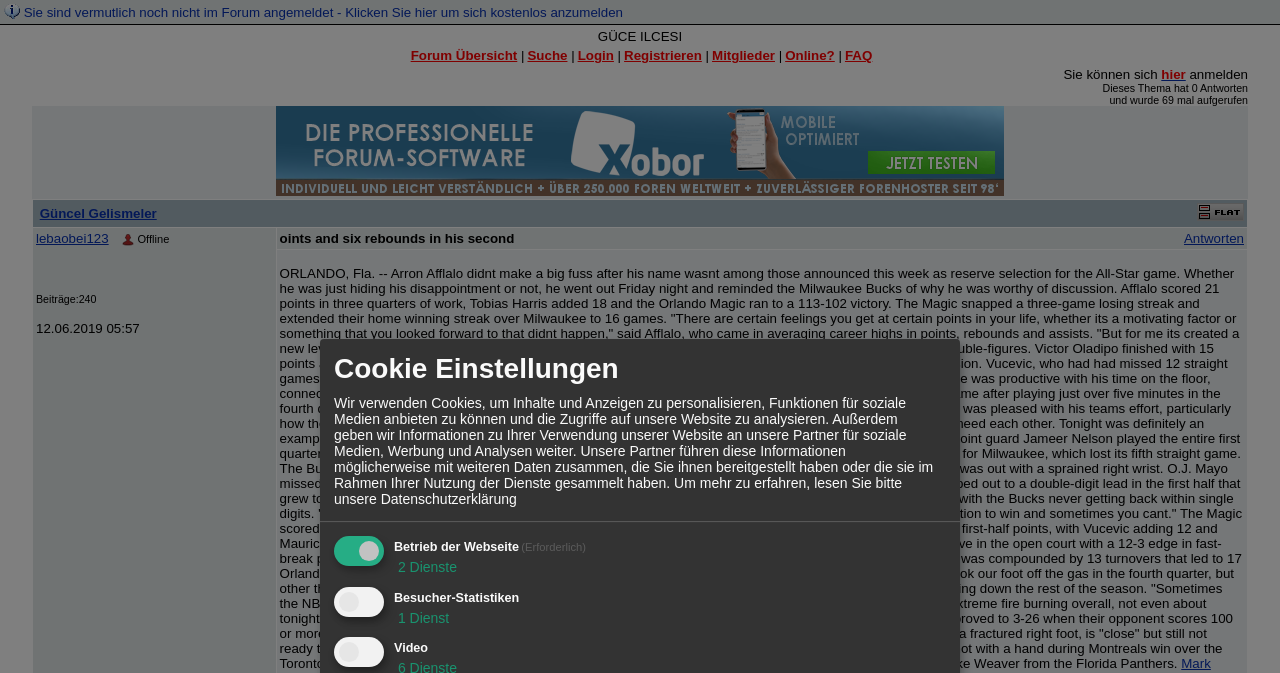Locate the bounding box coordinates of the clickable area to execute the instruction: "Click on the 'lebaobei123' link". Provide the coordinates as four float numbers between 0 and 1, represented as [left, top, right, bottom].

[0.028, 0.343, 0.085, 0.366]